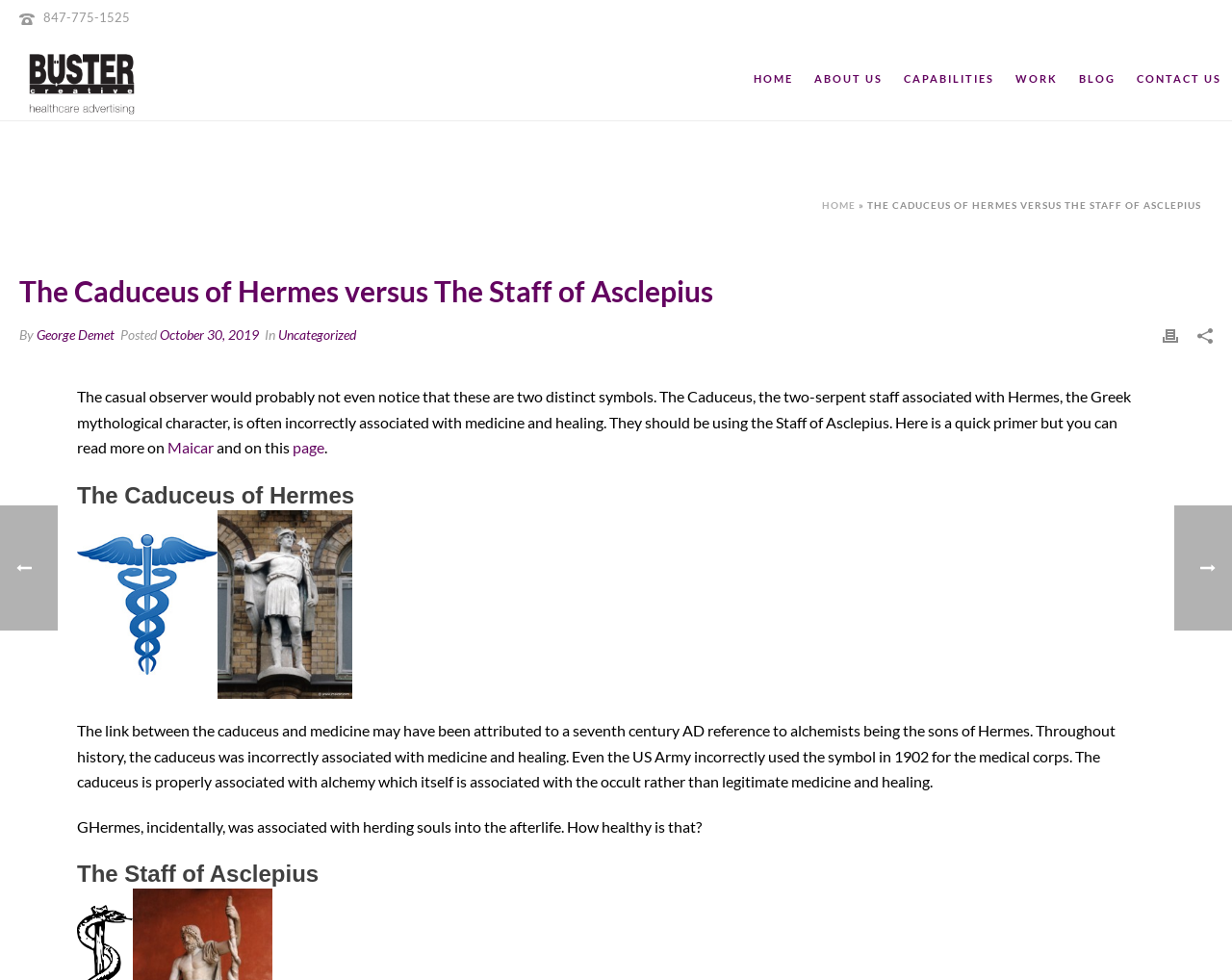Bounding box coordinates are to be given in the format (top-left x, top-left y, bottom-right x, bottom-right y). All values must be floating point numbers between 0 and 1. Provide the bounding box coordinate for the UI element described as: October 30, 2019

[0.13, 0.333, 0.21, 0.35]